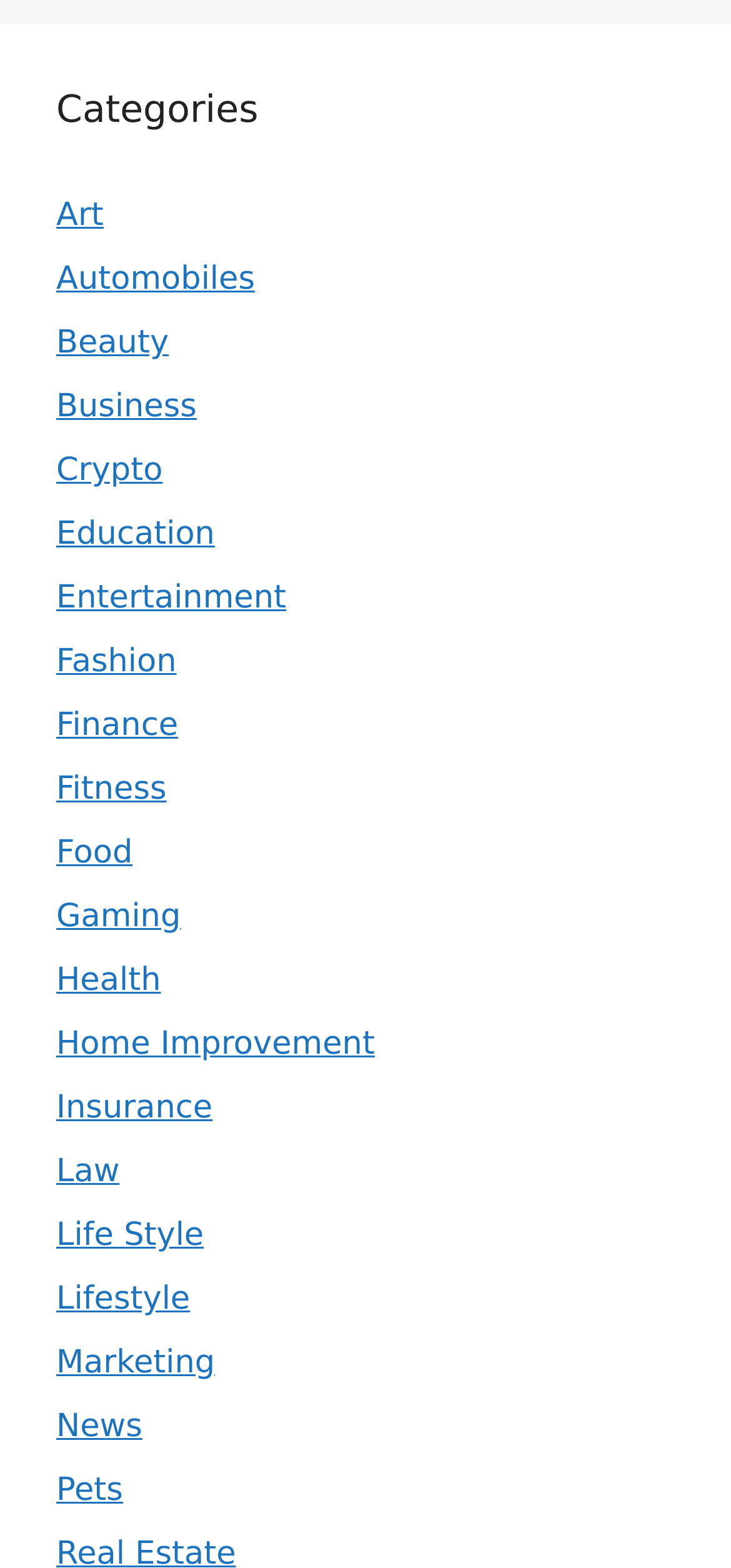Can you show the bounding box coordinates of the region to click on to complete the task described in the instruction: "Visit the 'News' page"?

[0.077, 0.898, 0.195, 0.922]